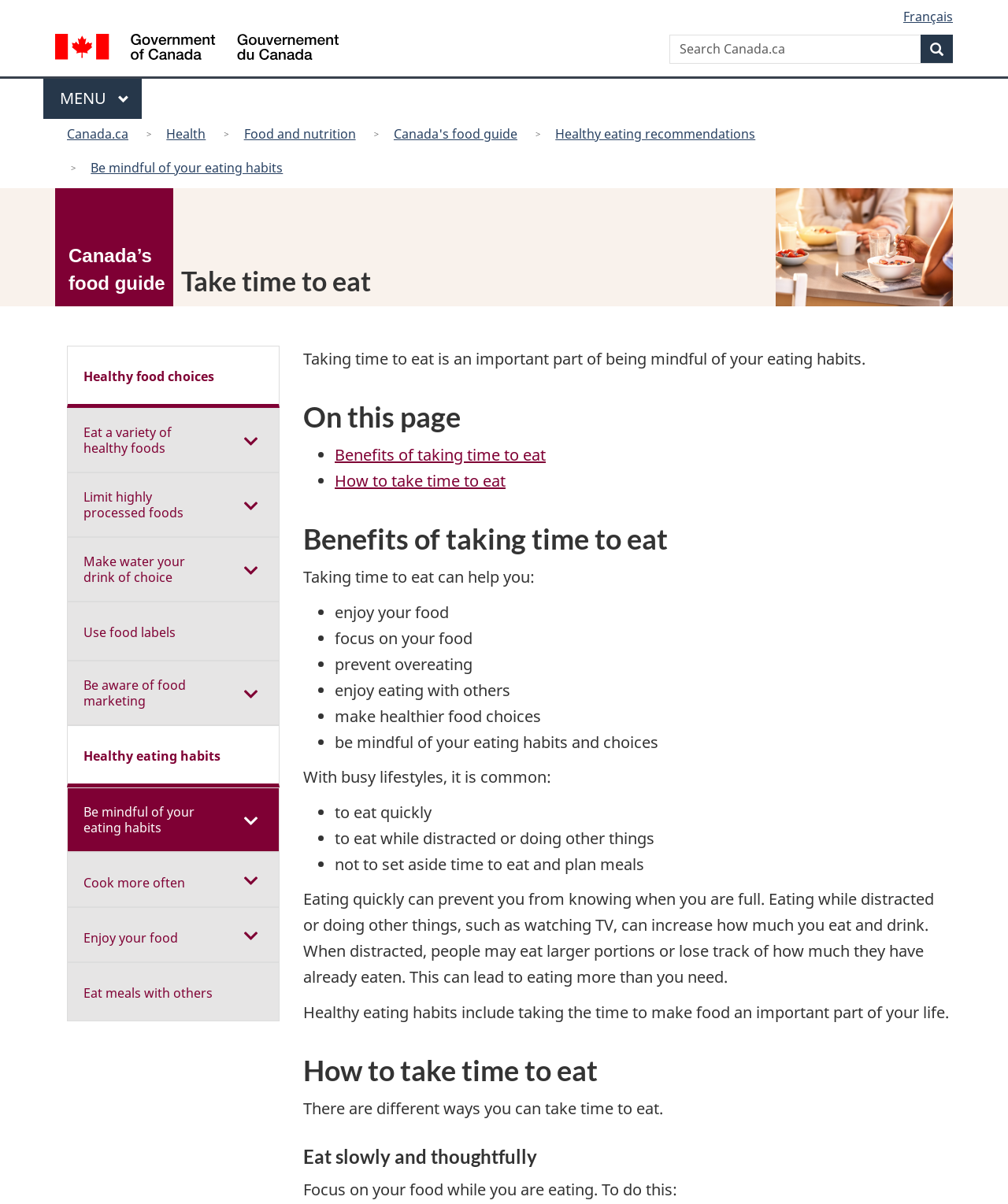Given the webpage screenshot and the description, determine the bounding box coordinates (top-left x, top-left y, bottom-right x, bottom-right y) that define the location of the UI element matching this description: / Gouvernement du Canada

[0.055, 0.028, 0.336, 0.054]